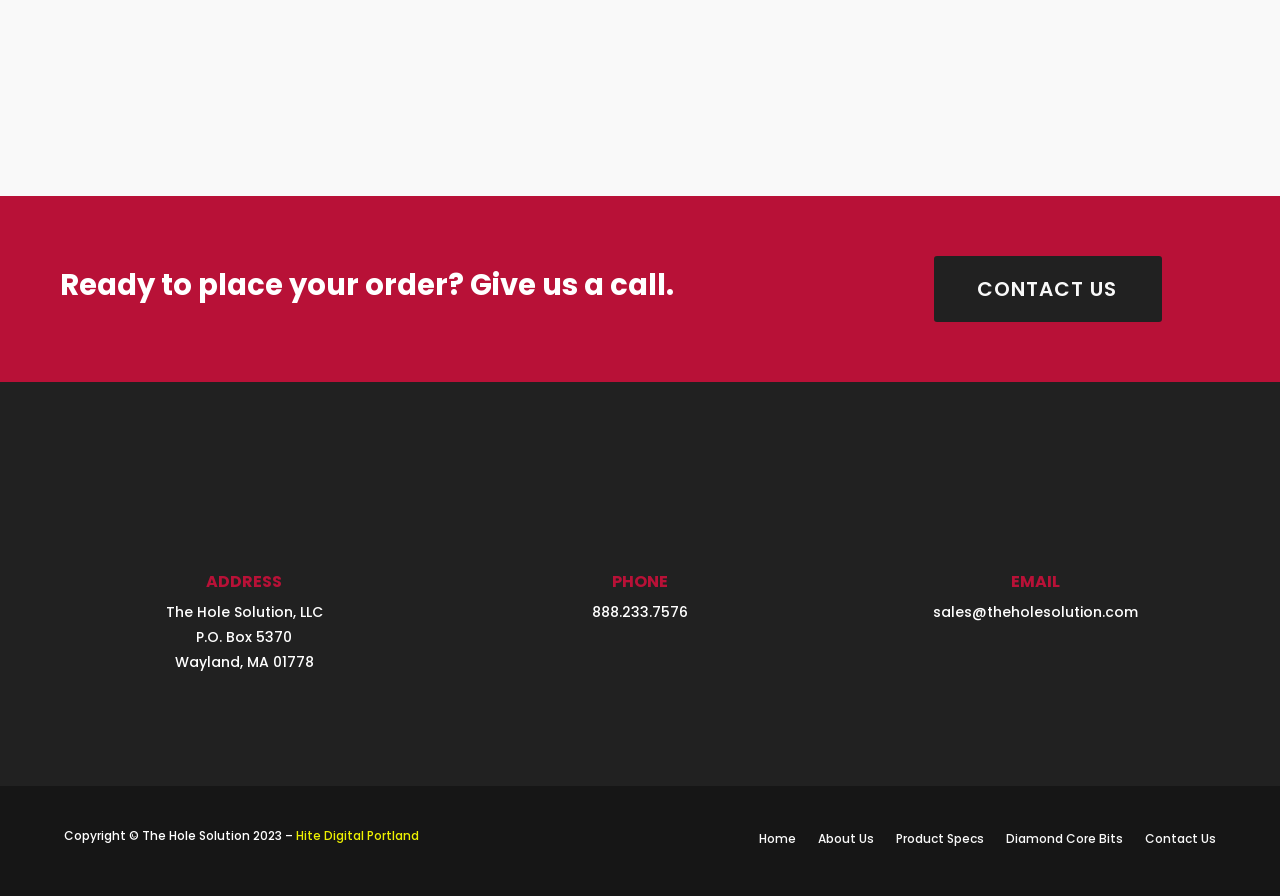Determine the bounding box coordinates for the element that should be clicked to follow this instruction: "view address". The coordinates should be given as four float numbers between 0 and 1, in the format [left, top, right, bottom].

[0.05, 0.641, 0.332, 0.67]